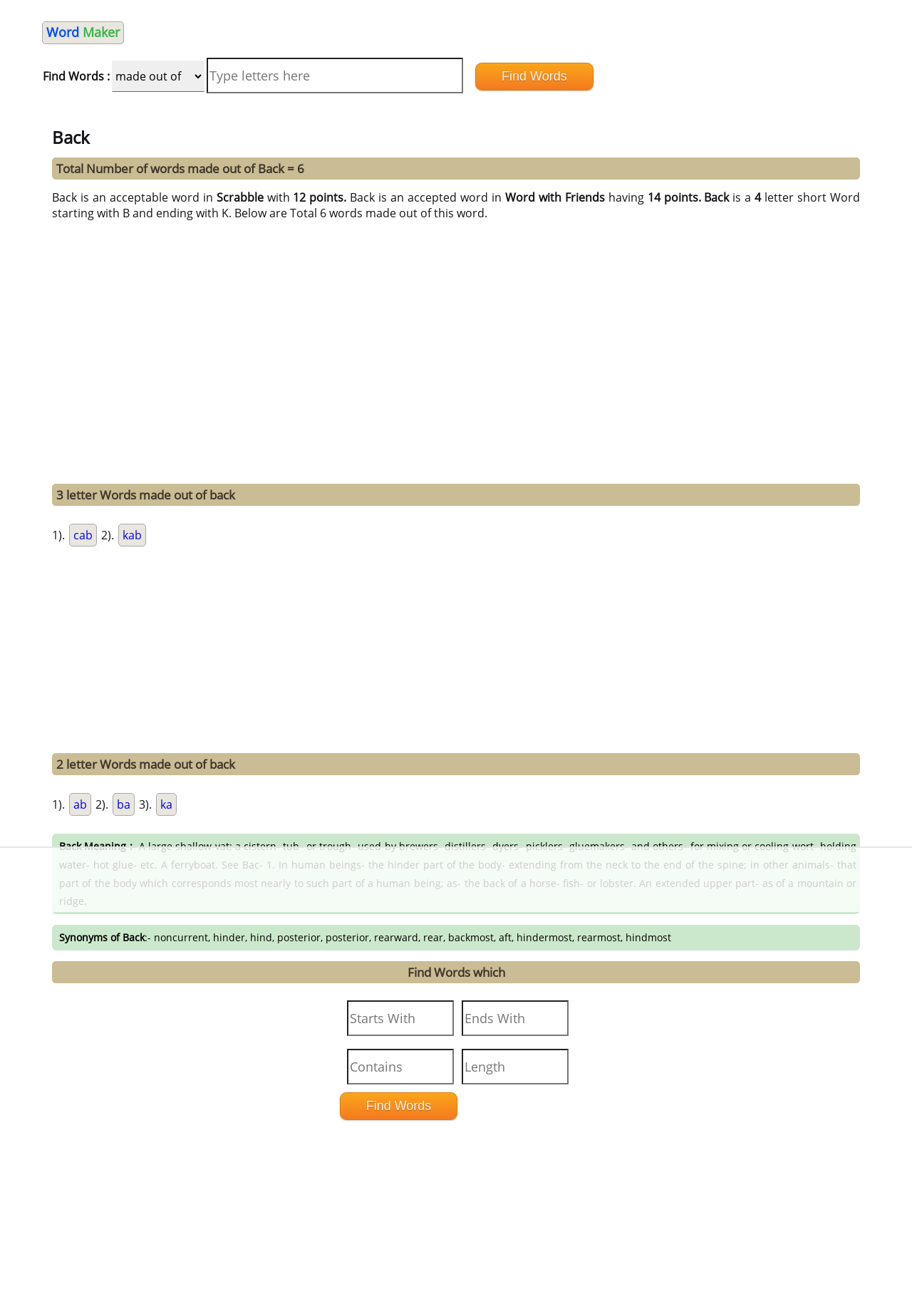For the following element description, predict the bounding box coordinates in the format (top-left x, top-left y, bottom-right x, bottom-right y). All values should be floating point numbers between 0 and 1. Description: name="starting" value="Find Words"

[0.372, 0.83, 0.502, 0.851]